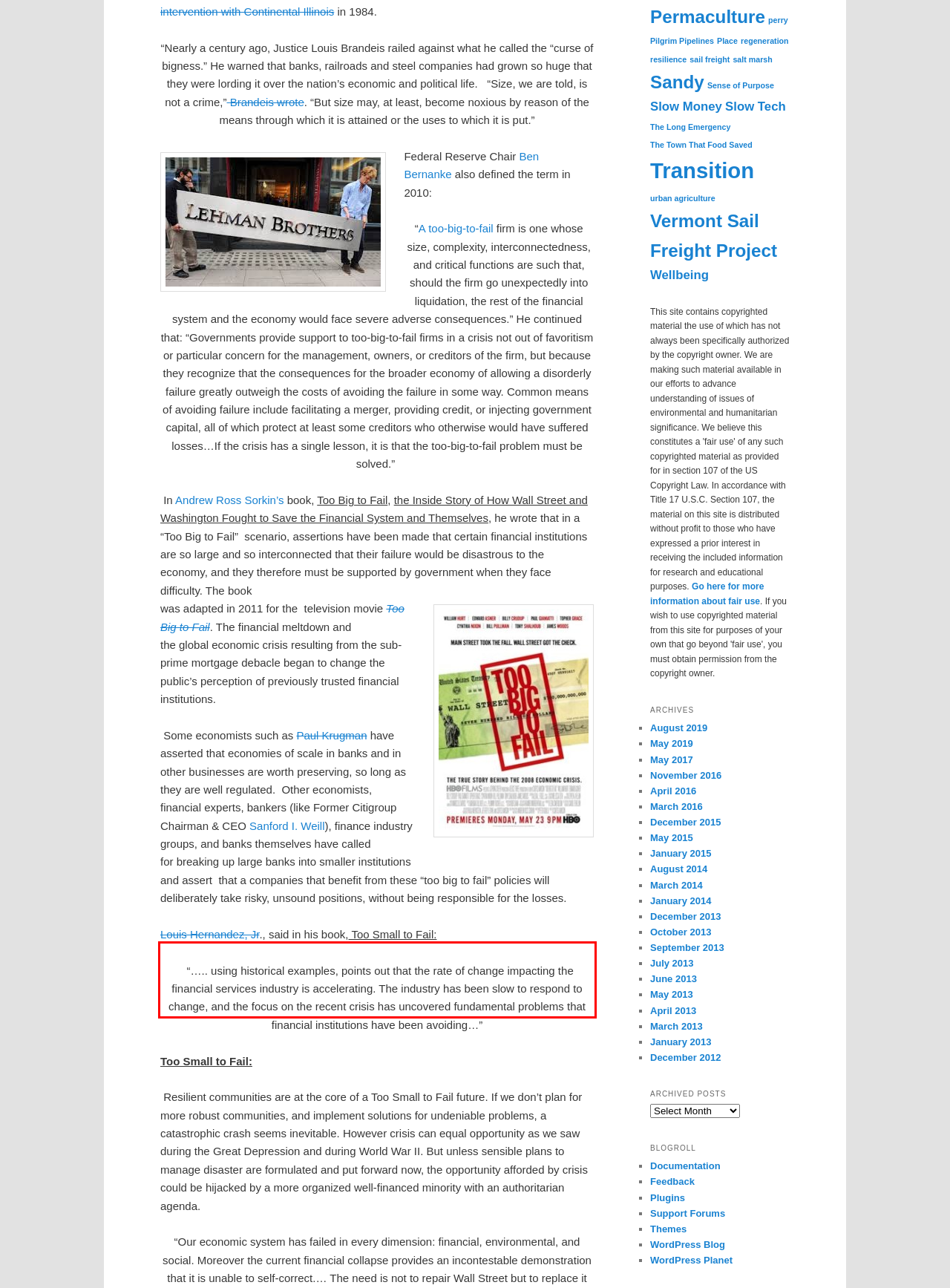Please analyze the provided webpage screenshot and perform OCR to extract the text content from the red rectangle bounding box.

“….. using historical examples, points out that the rate of change impacting the financial services industry is accelerating. The industry has been slow to respond to change, and the focus on the recent crisis has uncovered fundamental problems that financial institutions have been avoiding…”